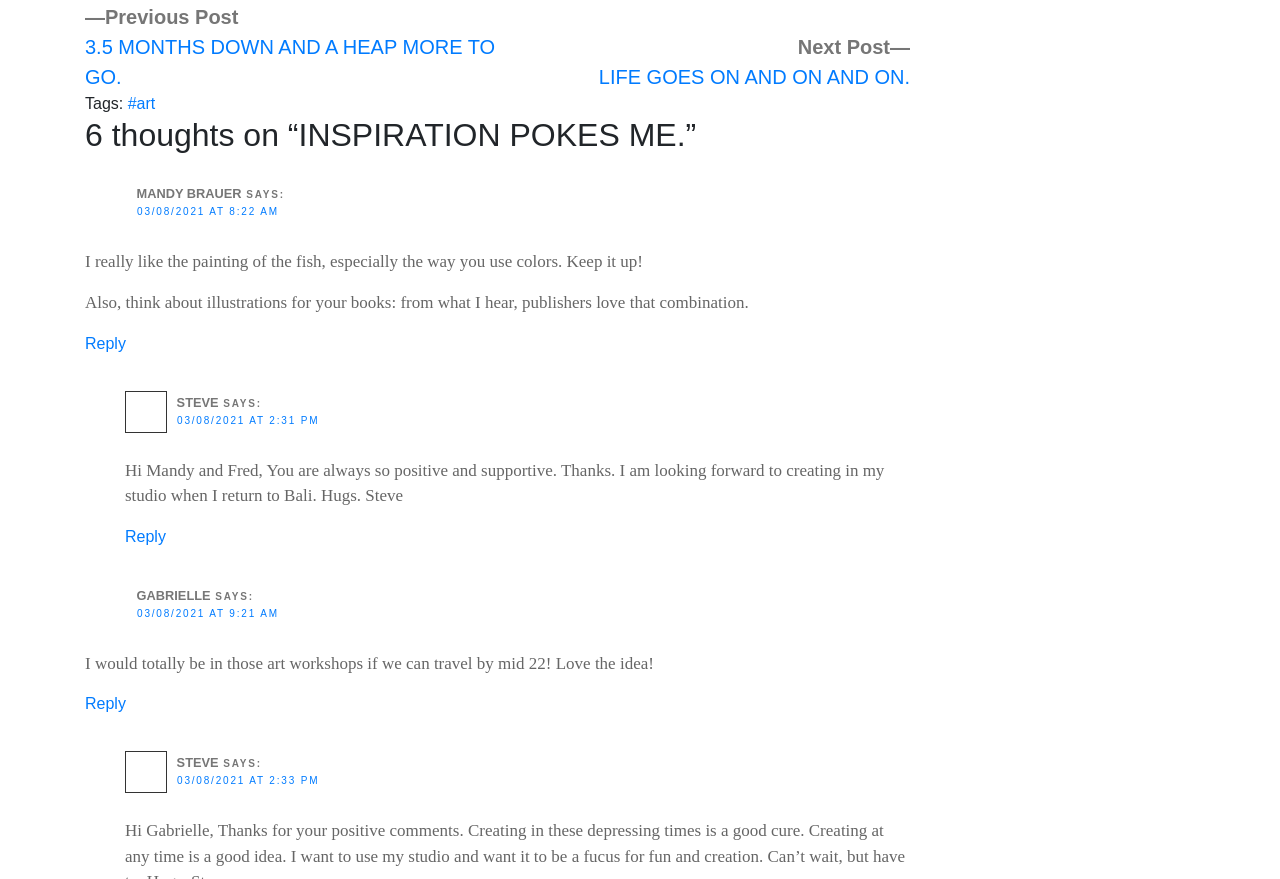Please look at the image and answer the question with a detailed explanation: What is the topic of the post?

I inferred the topic of the post by looking at the link with the text '#art' and the comments mentioning art-related topics, such as painting and illustrations.